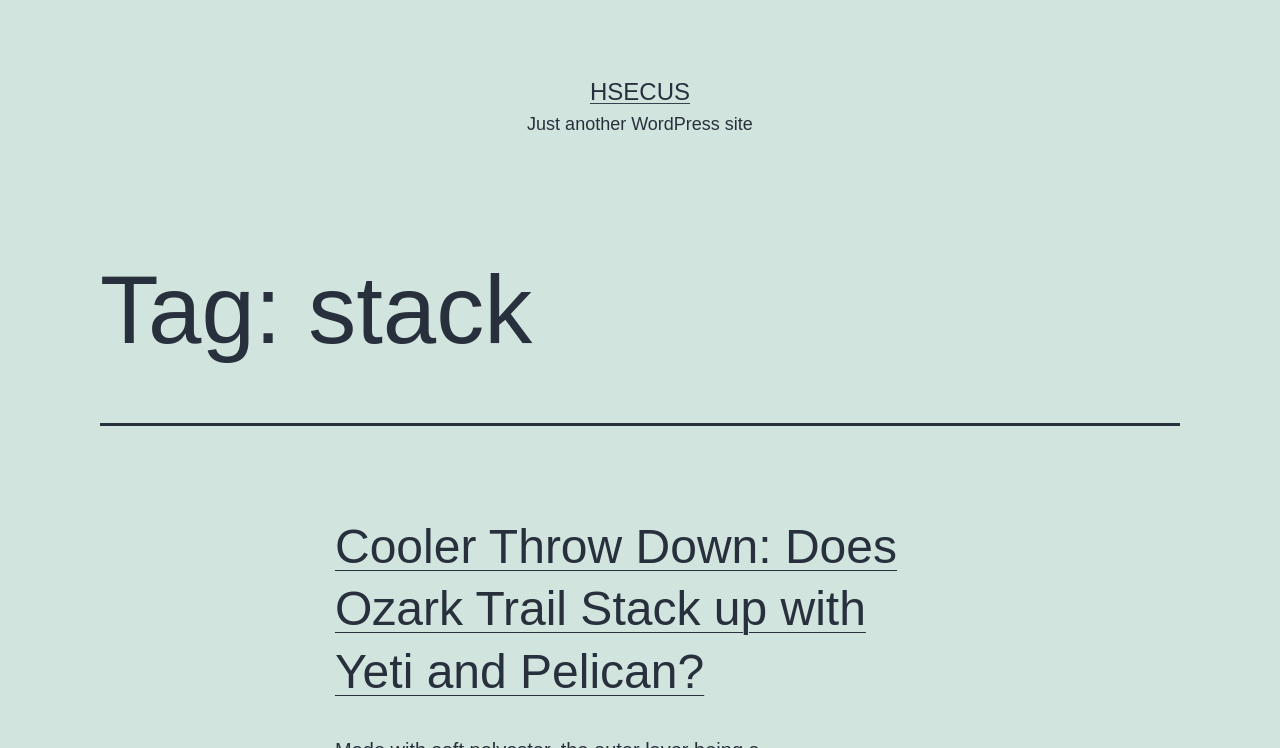Please analyze the image and give a detailed answer to the question:
What is the tag of the current webpage?

The tag of the current webpage can be determined by looking at the heading element 'Tag: stack' which is a child of the HeaderAsNonLandmark element.